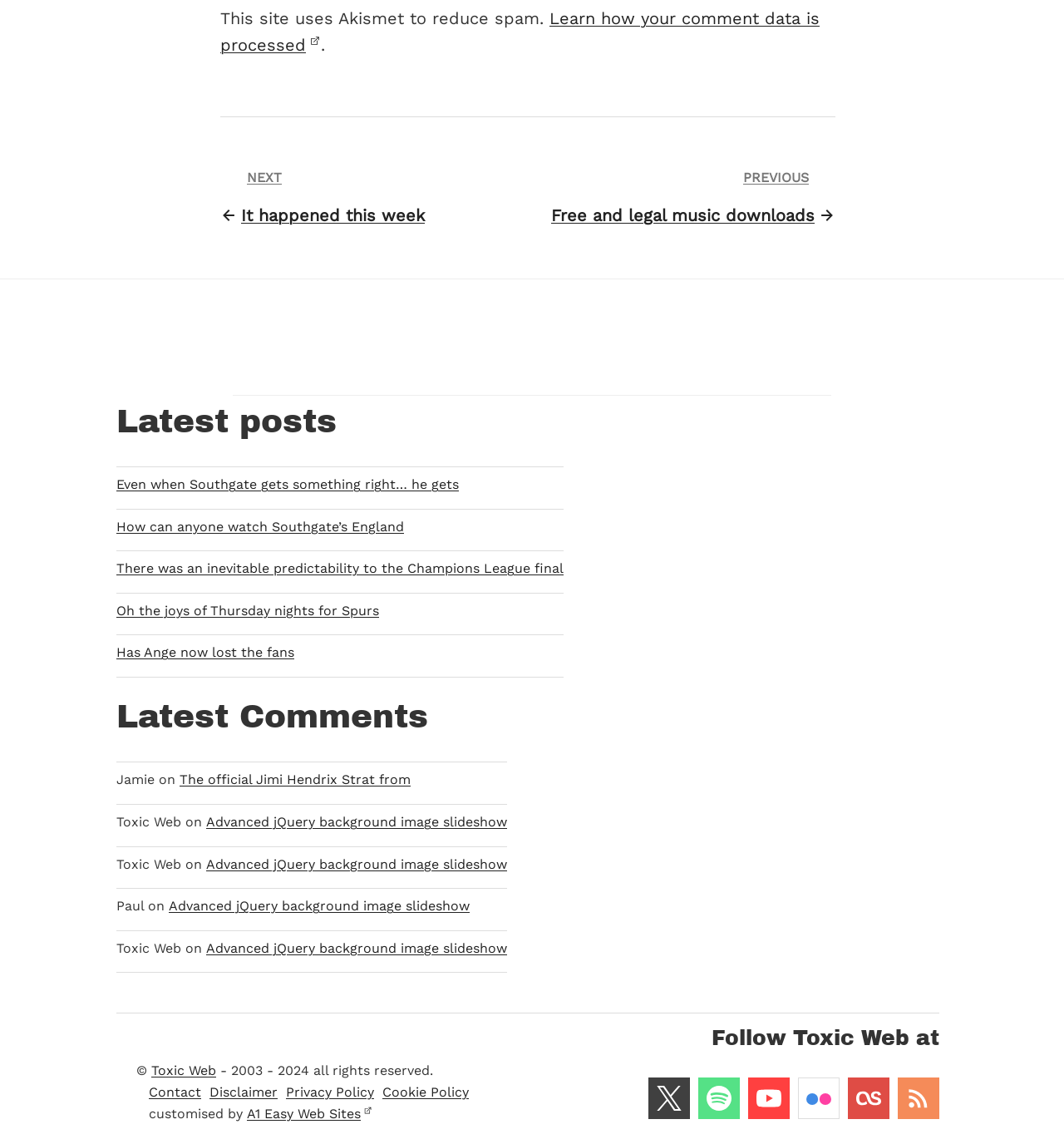Specify the bounding box coordinates of the area that needs to be clicked to achieve the following instruction: "Read the latest post 'Even when Southgate gets something right… he gets'".

[0.109, 0.414, 0.53, 0.433]